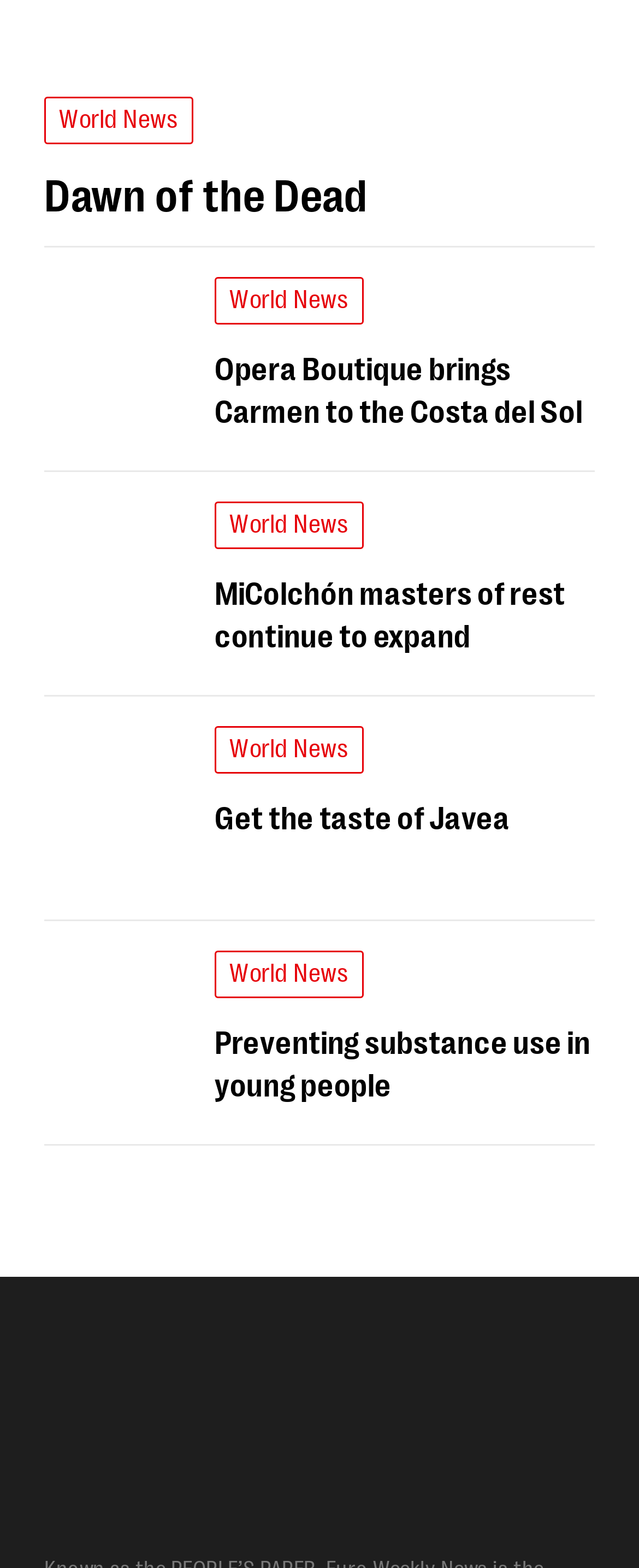Please answer the following question using a single word or phrase: 
What is the topic of the first news article?

Dawn of the Dead